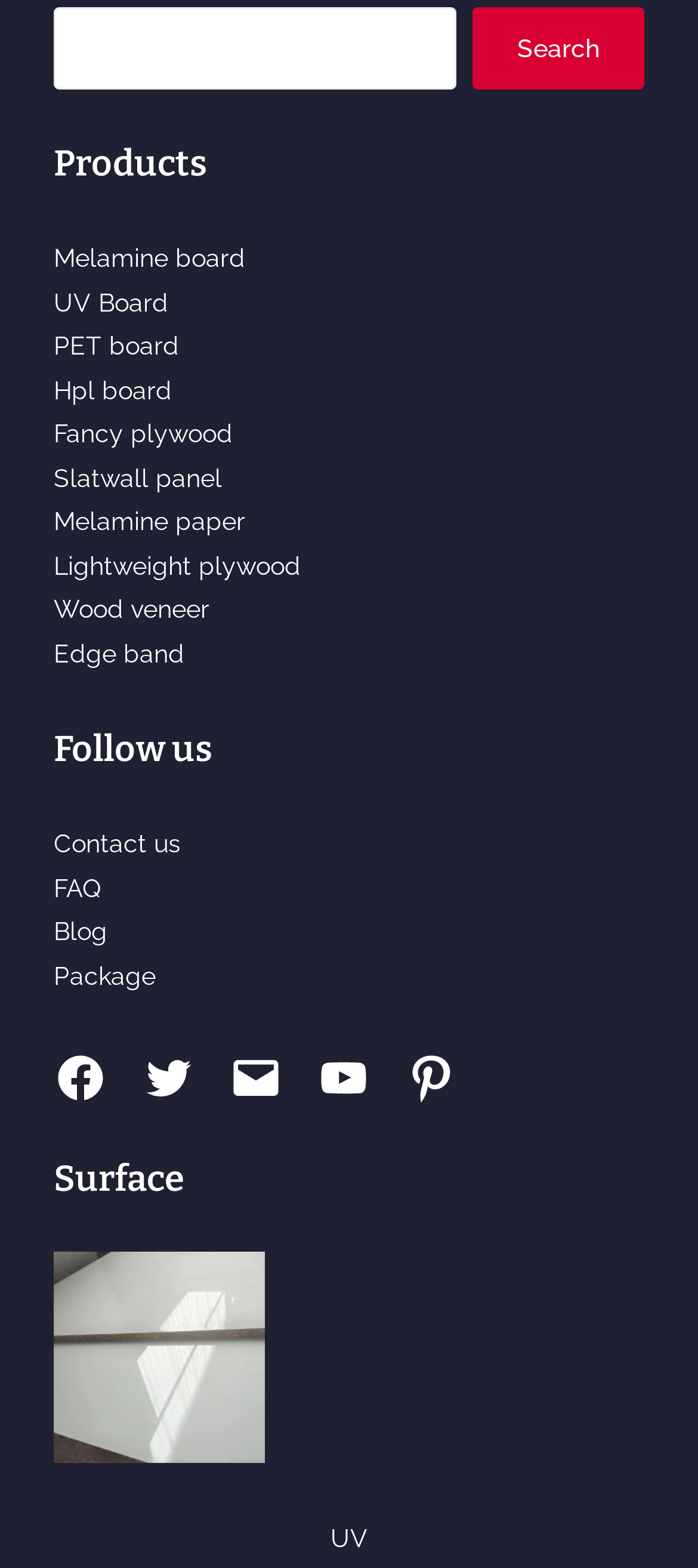Analyze the image and answer the question with as much detail as possible: 
What is the first product listed?

The first product listed is 'Melamine board' which can be found in the links section under the 'Products' heading.